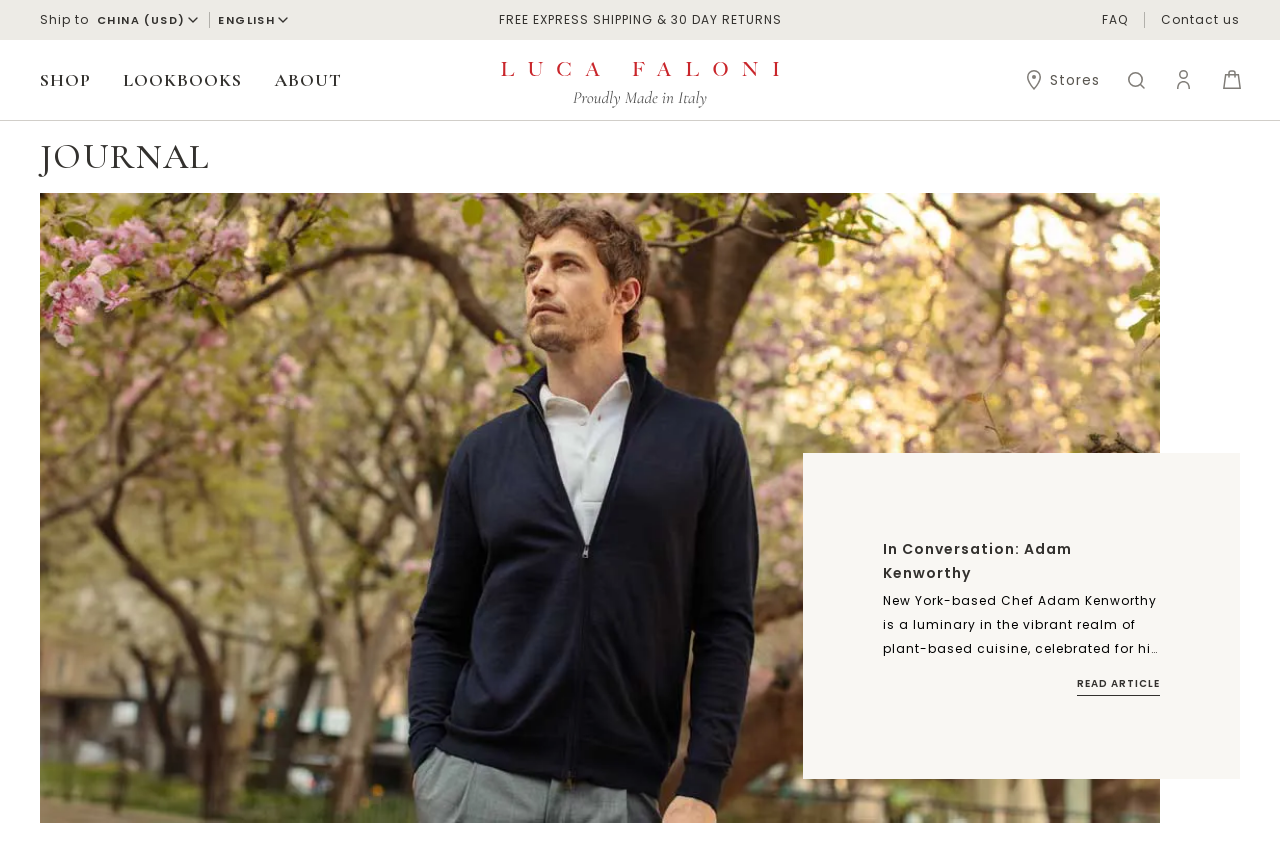Determine the coordinates of the bounding box that should be clicked to complete the instruction: "Search for products". The coordinates should be represented by four float numbers between 0 and 1: [left, top, right, bottom].

[0.872, 0.071, 0.903, 0.119]